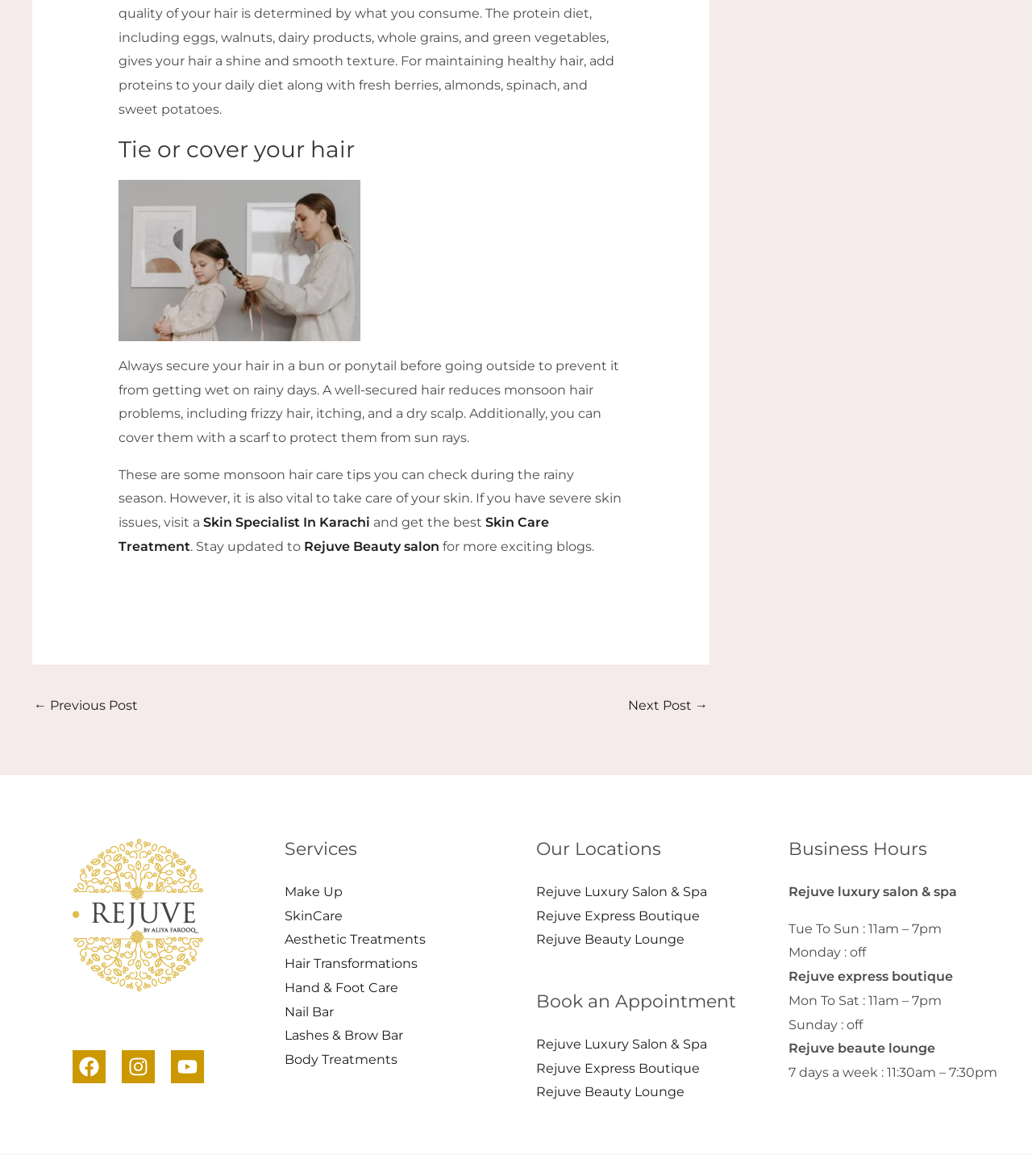What are the business hours of Rejuve Express Boutique?
Offer a detailed and full explanation in response to the question.

The business hours of Rejuve Express Boutique are mentioned in the footer section of the webpage, which states that it is open from Monday to Saturday from 11am to 7pm, and closed on Sundays.